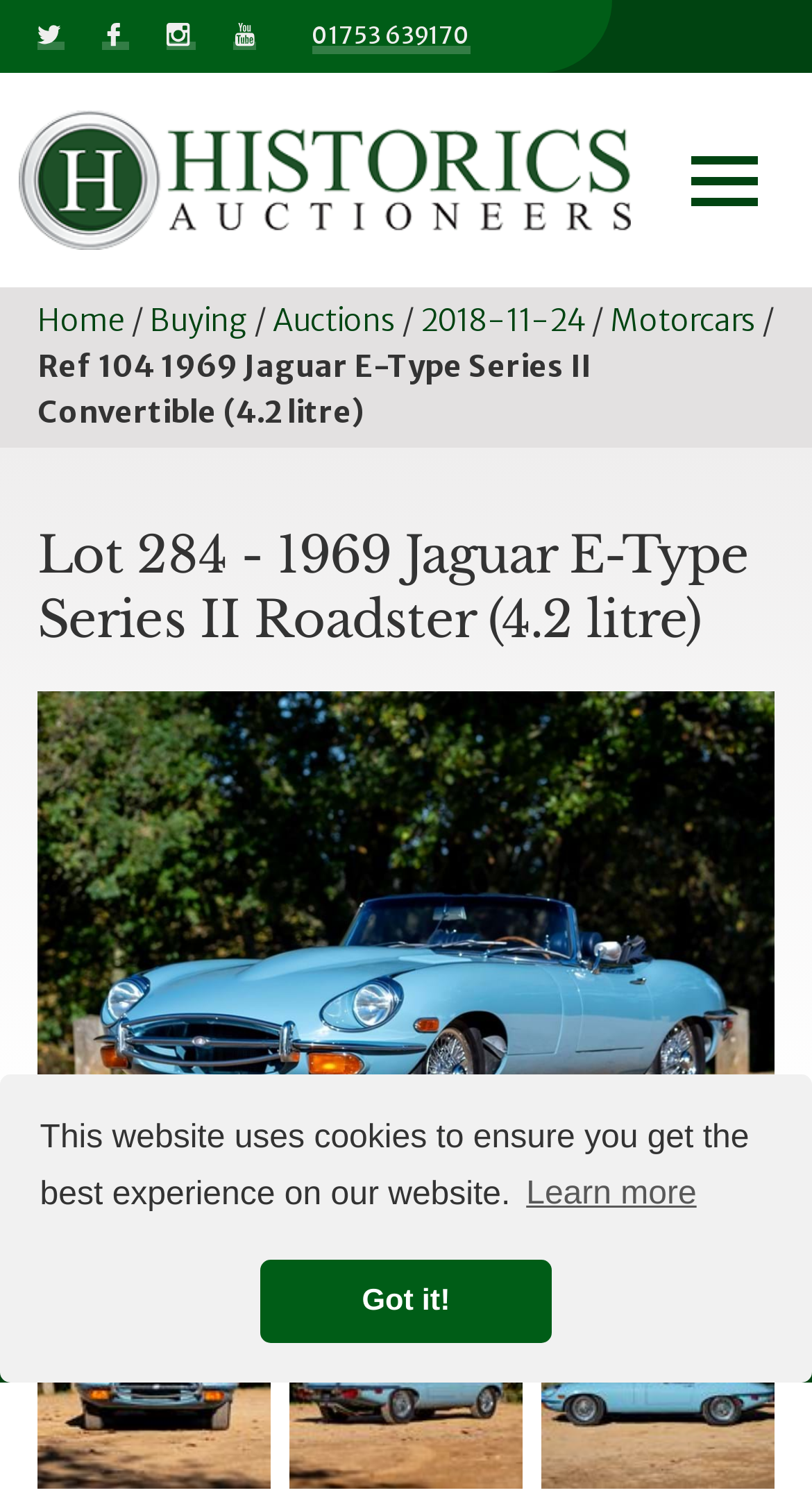Please identify the primary heading on the webpage and return its text.

Lot 284 - 1969 Jaguar E-Type Series II Roadster (4.2 litre)